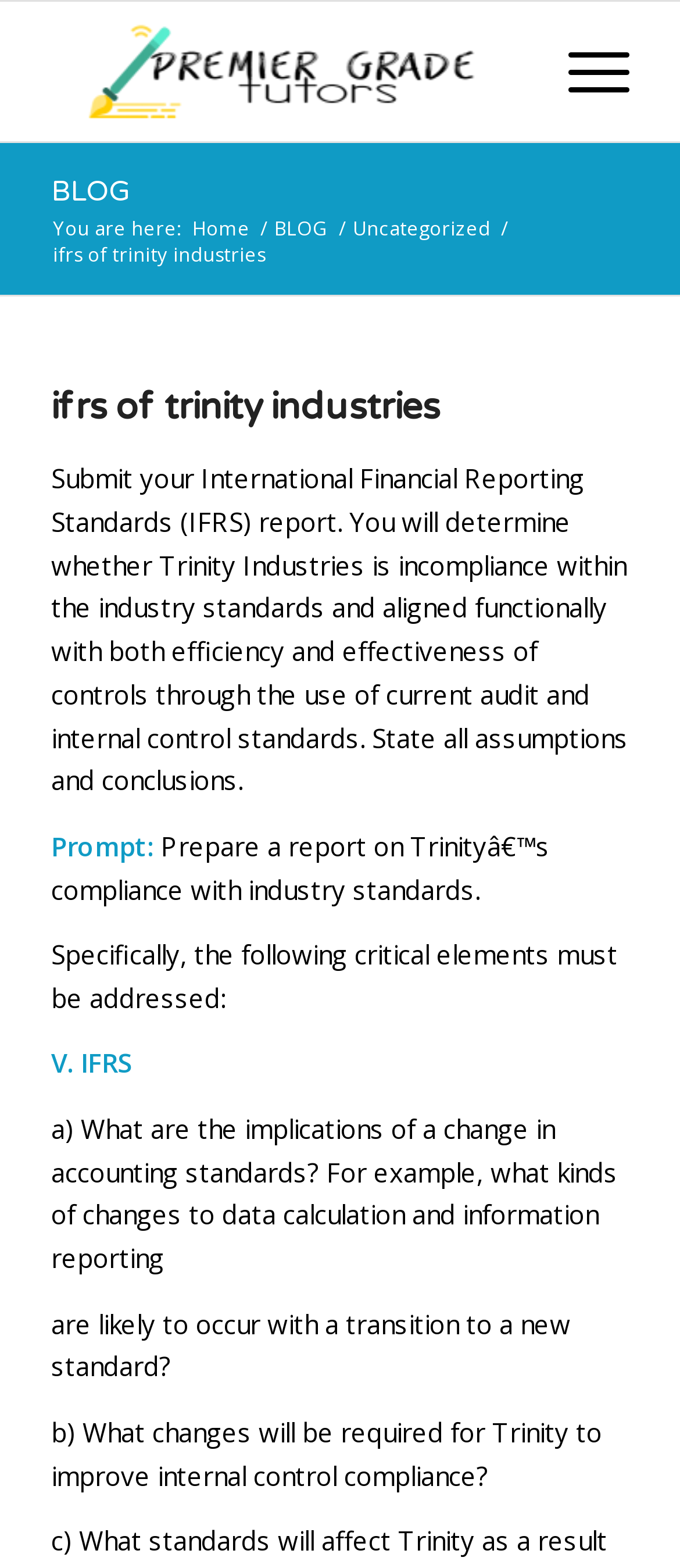Refer to the image and provide an in-depth answer to the question: 
What is the purpose of submitting the IFRS report?

The purpose of submitting the International Financial Reporting Standards (IFRS) report is to determine whether Trinity Industries is in compliance with the industry standards and aligned functionally with both efficiency and effectiveness of controls. This is stated in the webpage's main content area.